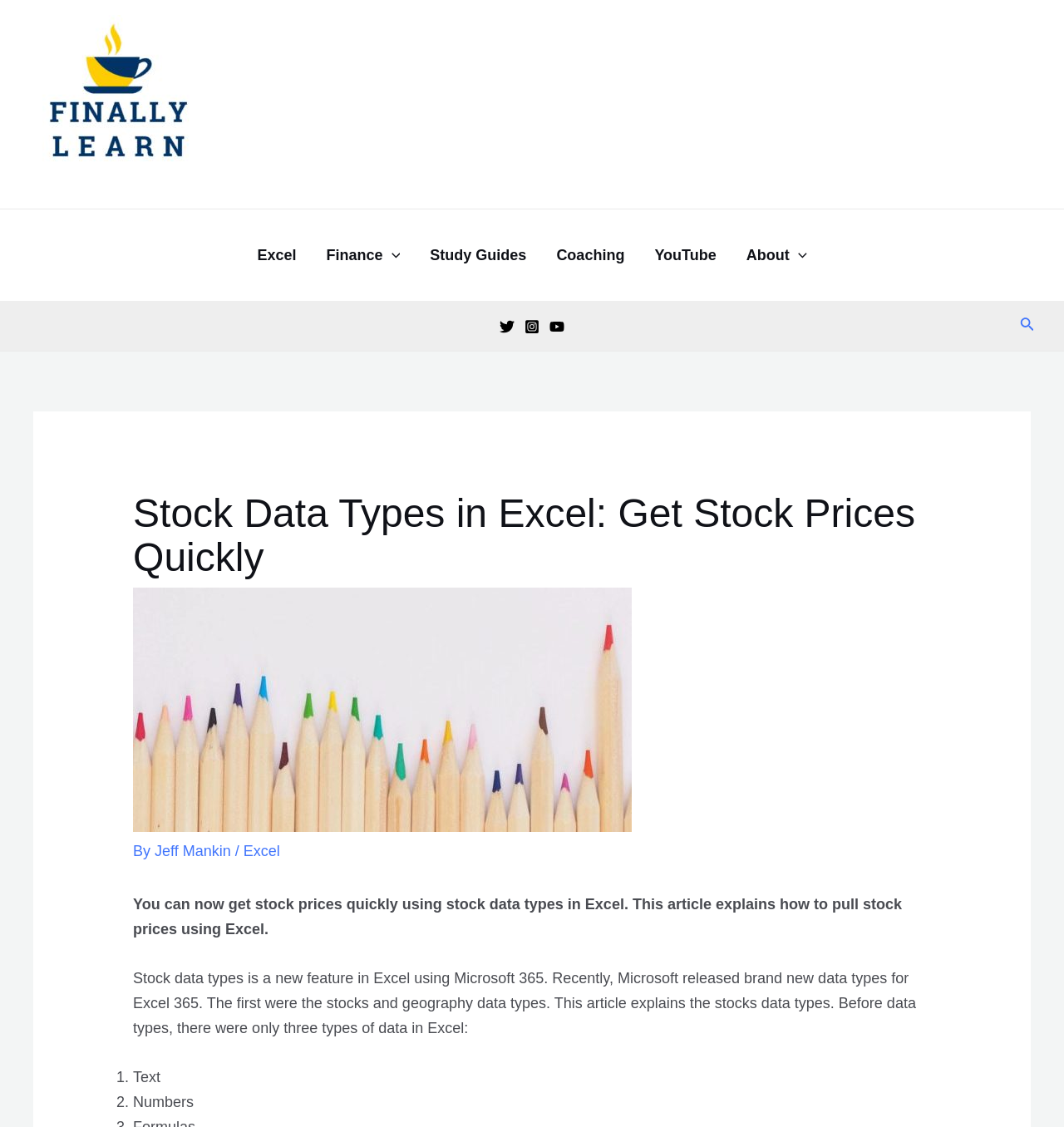Indicate the bounding box coordinates of the element that must be clicked to execute the instruction: "Click the 'Search icon link'". The coordinates should be given as four float numbers between 0 and 1, i.e., [left, top, right, bottom].

[0.958, 0.279, 0.973, 0.299]